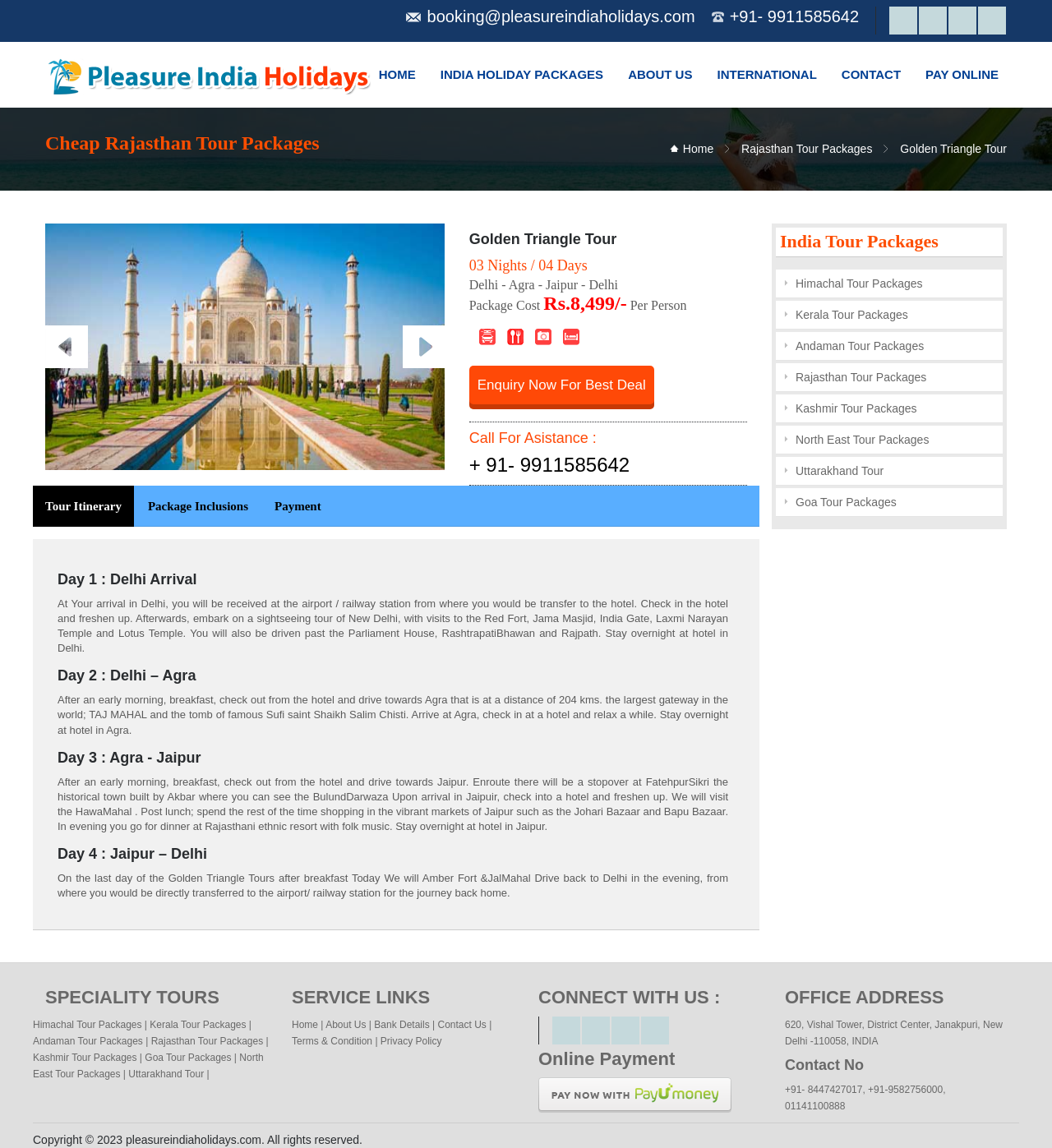What is the cost of the Golden Triangle Tour per person?
Carefully examine the image and provide a detailed answer to the question.

I found the cost of the Golden Triangle Tour per person by looking at the section that describes the tour, where it says 'Package Cost: Rs.8,499/- Per Person'.